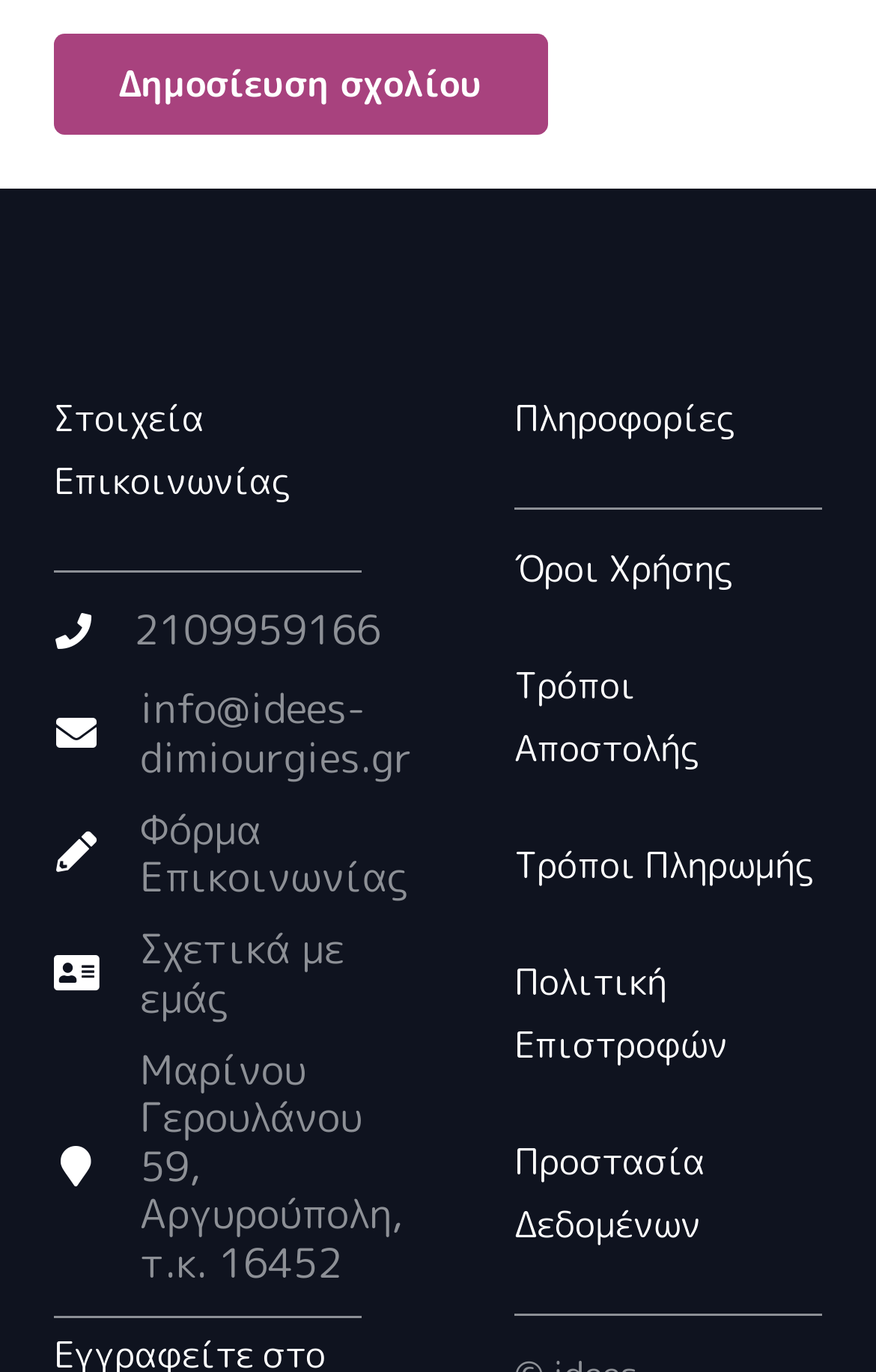Identify the bounding box coordinates of the clickable region required to complete the instruction: "Explore Health topics". The coordinates should be given as four float numbers within the range of 0 and 1, i.e., [left, top, right, bottom].

None